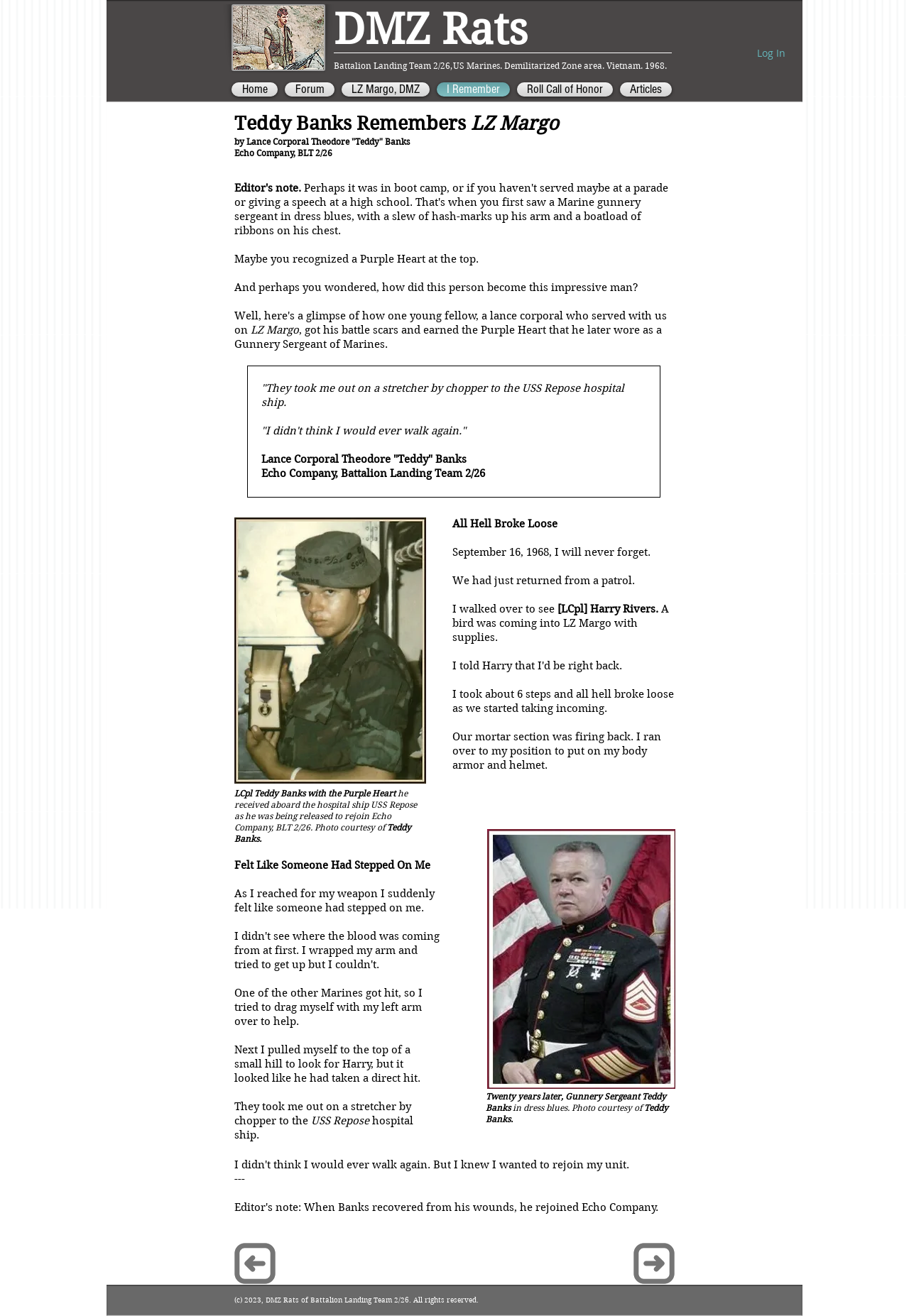Provide a short answer using a single word or phrase for the following question: 
What is the name of the company mentioned?

Echo Co